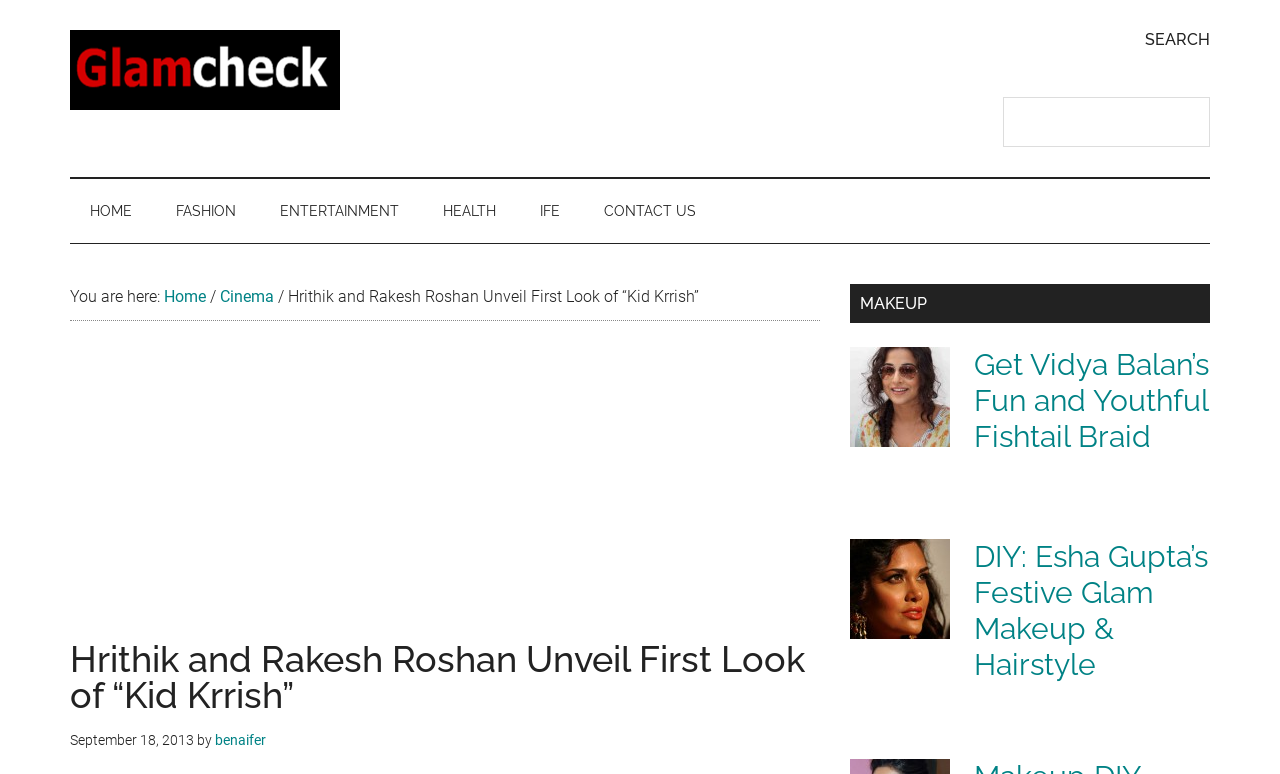Based on the provided description, "benaifer", find the bounding box of the corresponding UI element in the screenshot.

[0.168, 0.946, 0.208, 0.967]